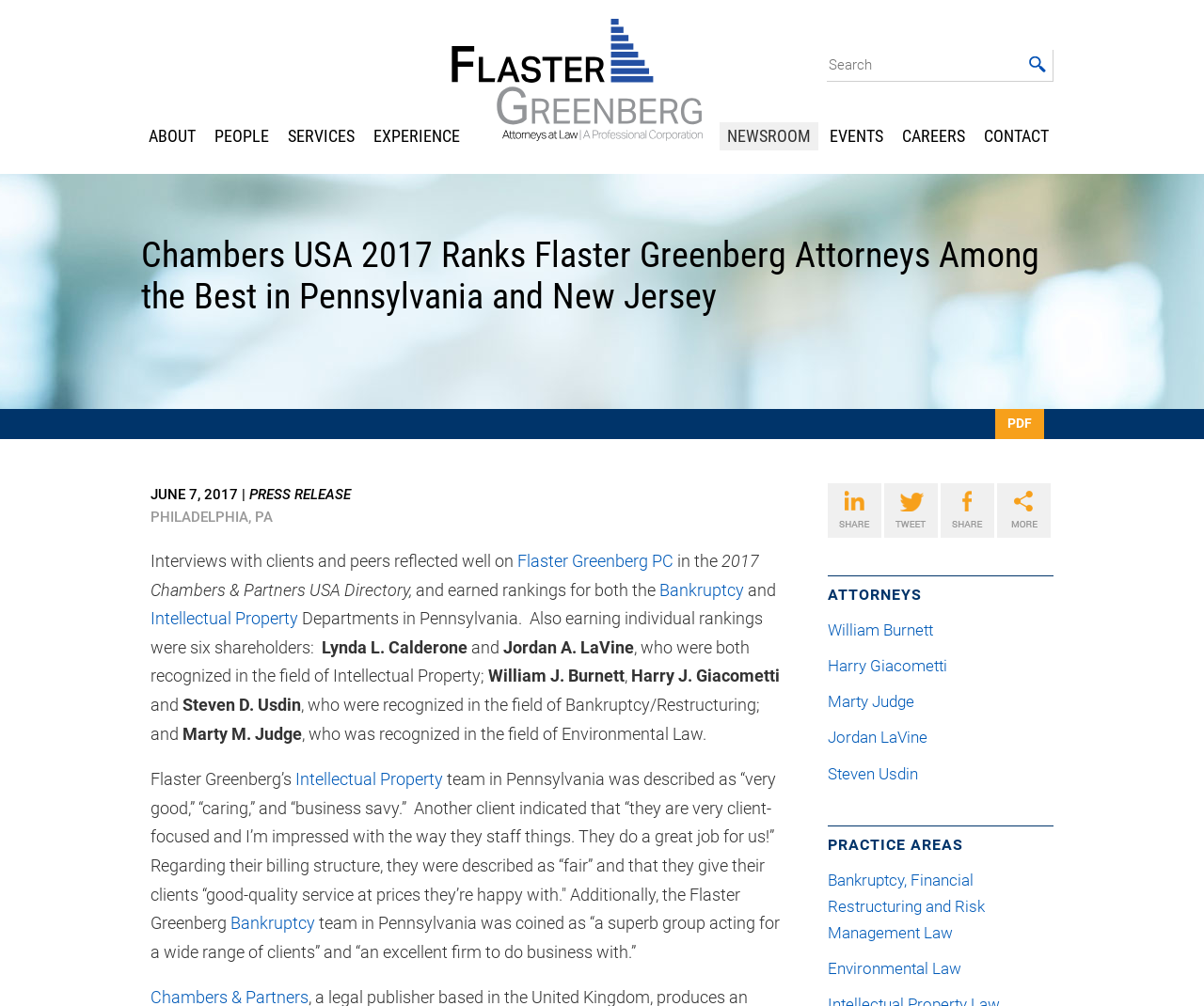Using the information in the image, could you please answer the following question in detail:
How many shareholders earned individual rankings?

The text 'Also earning individual rankings were six shareholders:' indicates that six shareholders earned individual rankings.